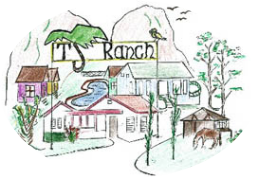What is the horse doing in the image?
Please elaborate on the answer to the question with detailed information.

According to the caption, the horse is 'grazing nearby', which suggests that it is eating grass or other plants in the vicinity.